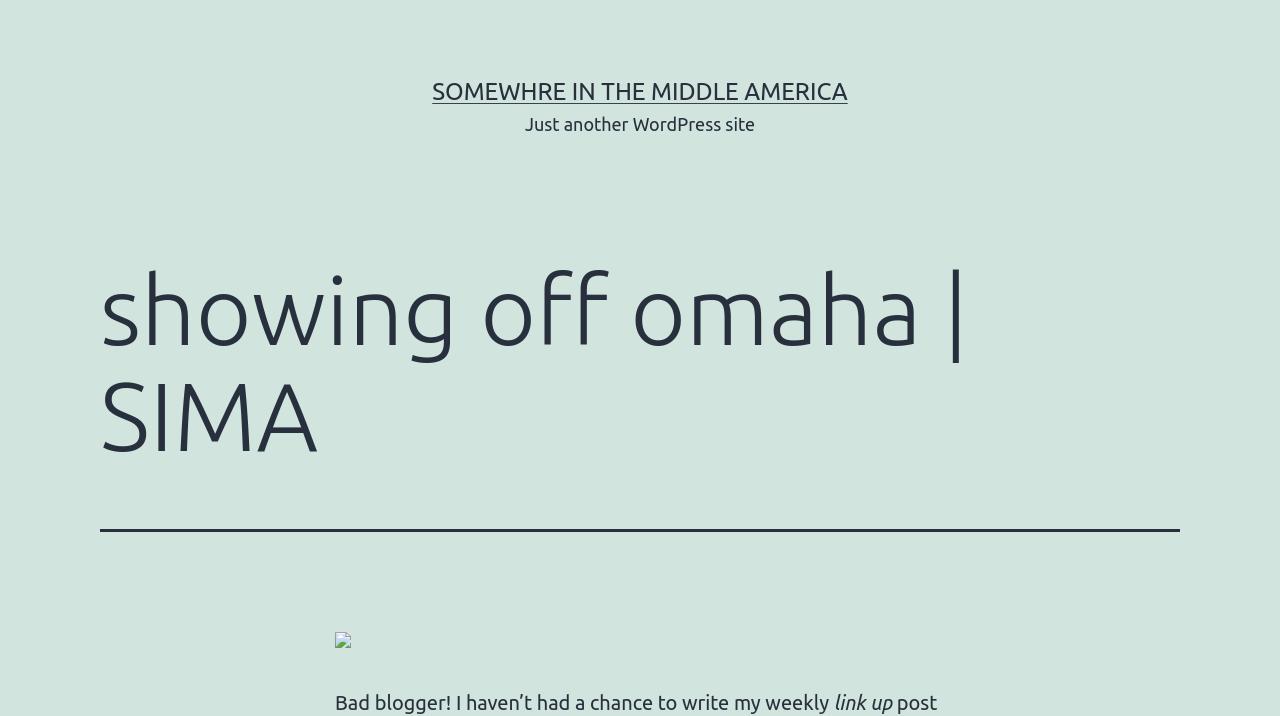What type of site is this?
Look at the image and provide a detailed response to the question.

I found the text 'Just another WordPress site' which indicates that this website is built using WordPress, a popular content management system.